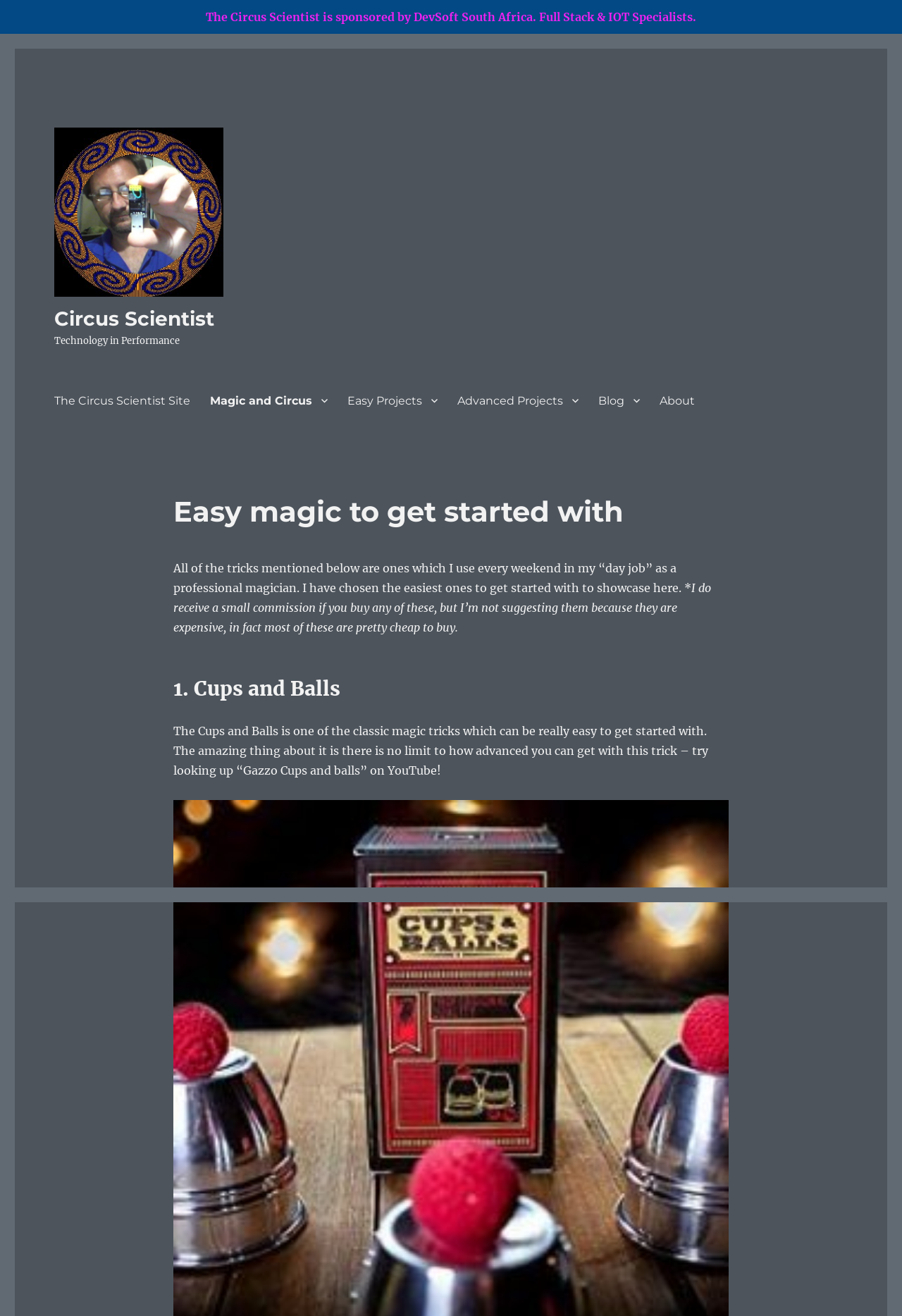Provide the bounding box coordinates in the format (top-left x, top-left y, bottom-right x, bottom-right y). All values are floating point numbers between 0 and 1. Determine the bounding box coordinate of the UI element described as: The Circus Scientist Site

[0.049, 0.293, 0.222, 0.315]